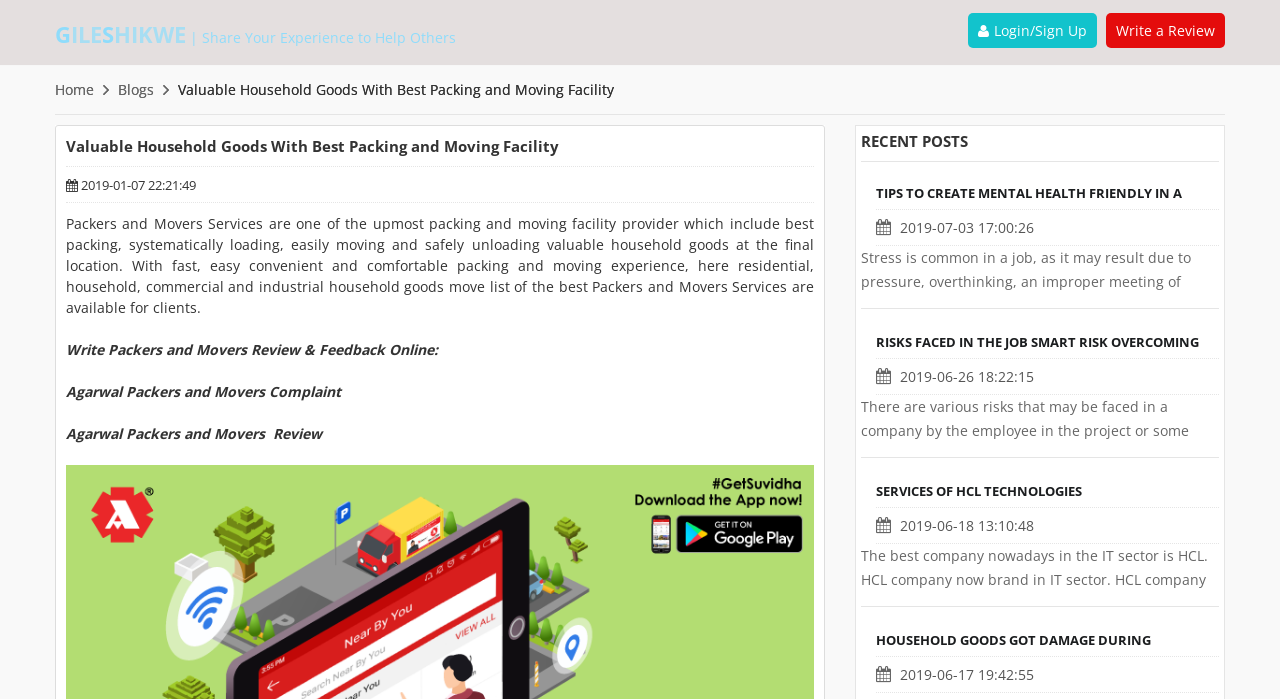For the following element description, predict the bounding box coordinates in the format (top-left x, top-left y, bottom-right x, bottom-right y). All values should be floating point numbers between 0 and 1. Description: Blogs

[0.092, 0.114, 0.12, 0.142]